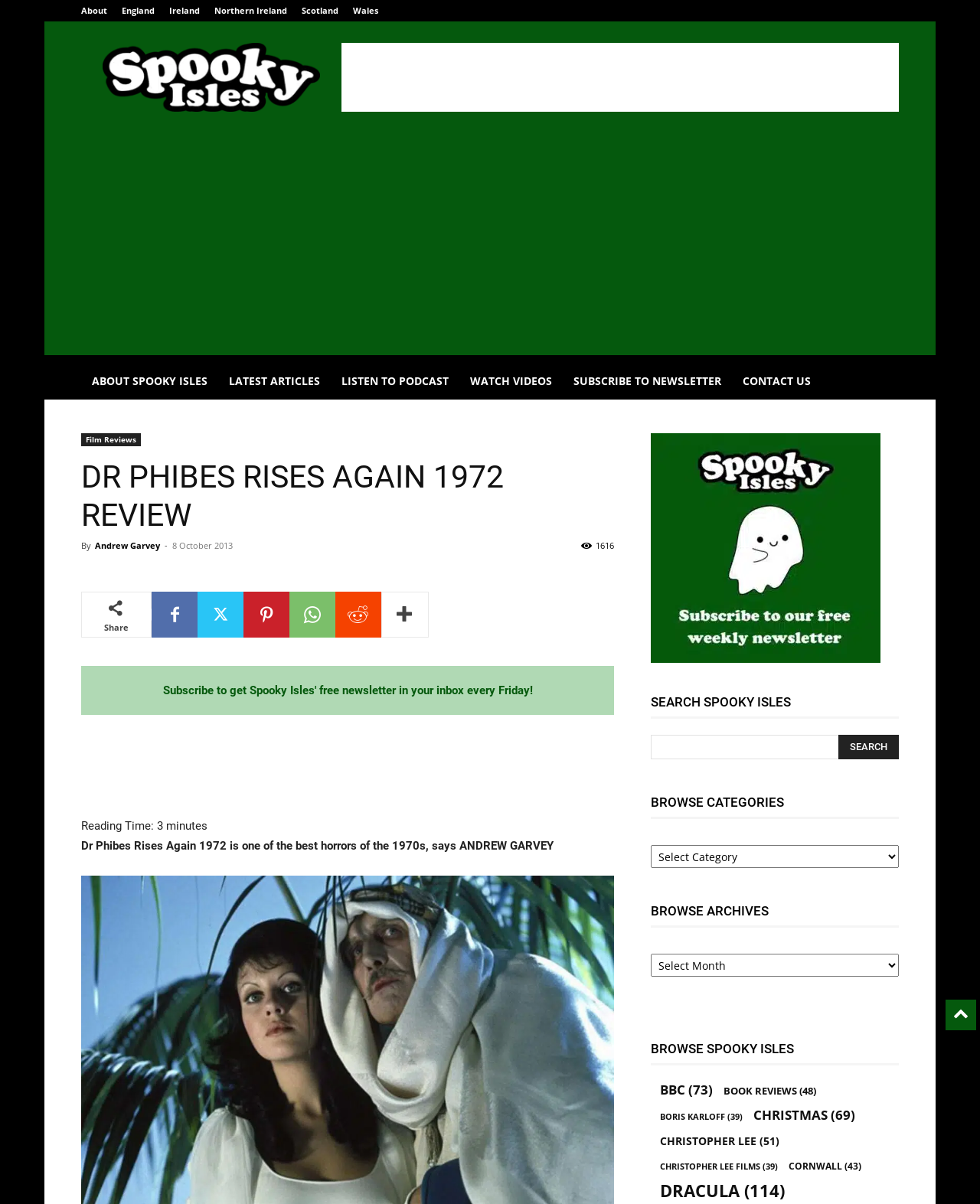Consider the image and give a detailed and elaborate answer to the question: 
What is the name of the website?

I determined the name of the website by looking at the image element with the text 'Spooky isles' and the link elements with the text 'ABOUT SPOOKY ISLES' and 'CONTACT US', which suggest that the website is called Spooky Isles.